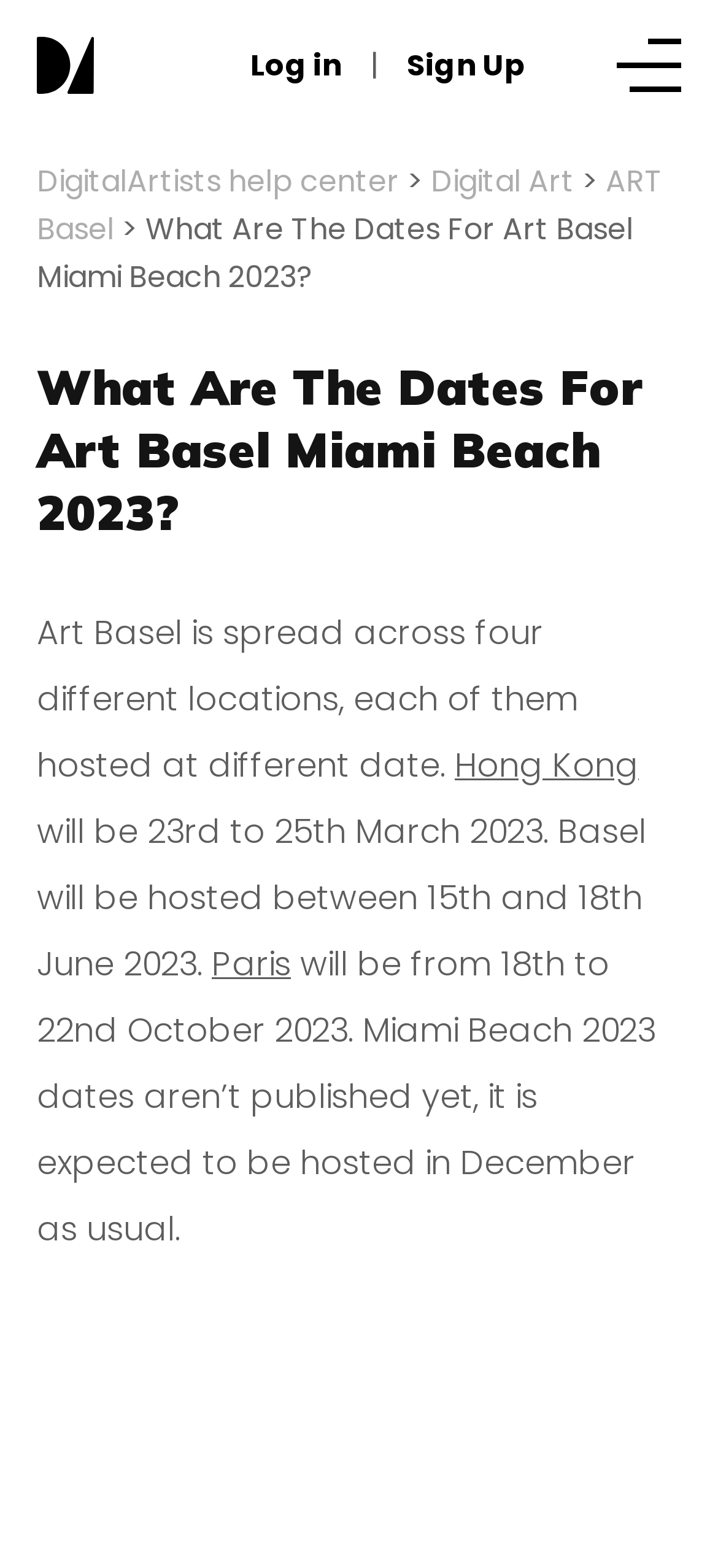Find the bounding box coordinates of the element to click in order to complete this instruction: "Sign Up". The bounding box coordinates must be four float numbers between 0 and 1, denoted as [left, top, right, bottom].

[0.567, 0.028, 0.731, 0.055]